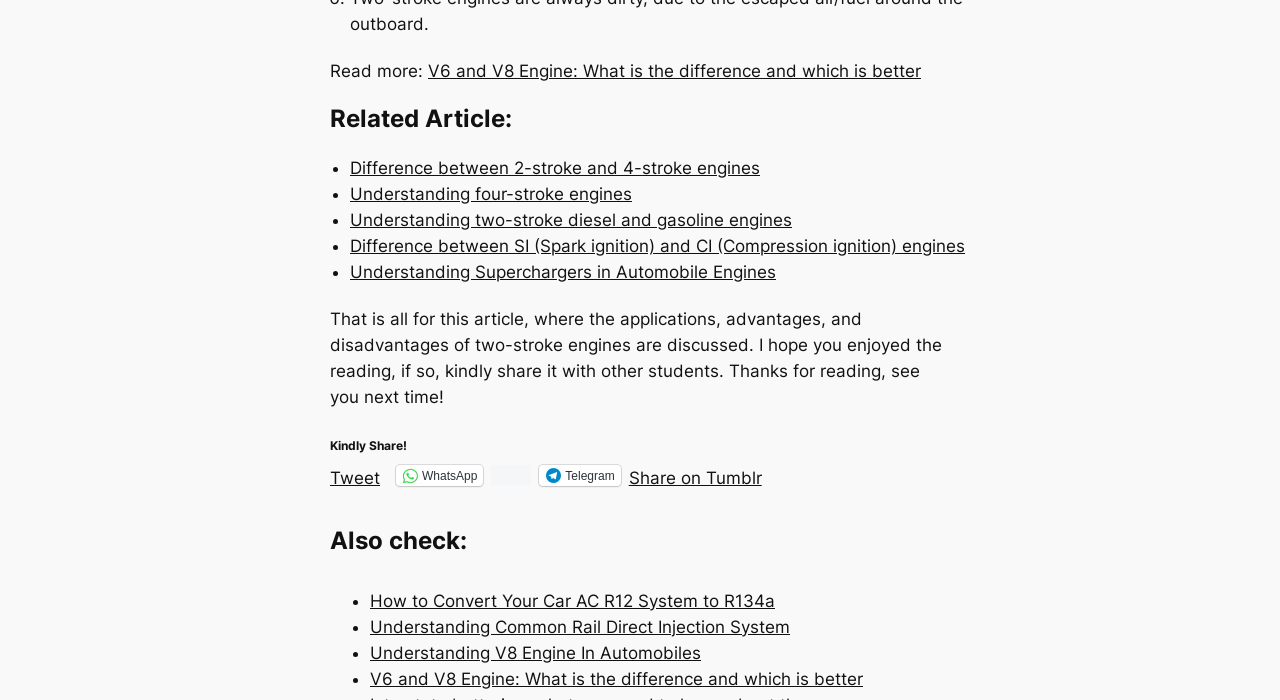What type of engines are discussed in the article?
Provide a fully detailed and comprehensive answer to the question.

The article discusses two-stroke engines, as evident from the text 'That is all for this article, where the applications, advantages, and disadvantages of two-stroke engines are discussed'.